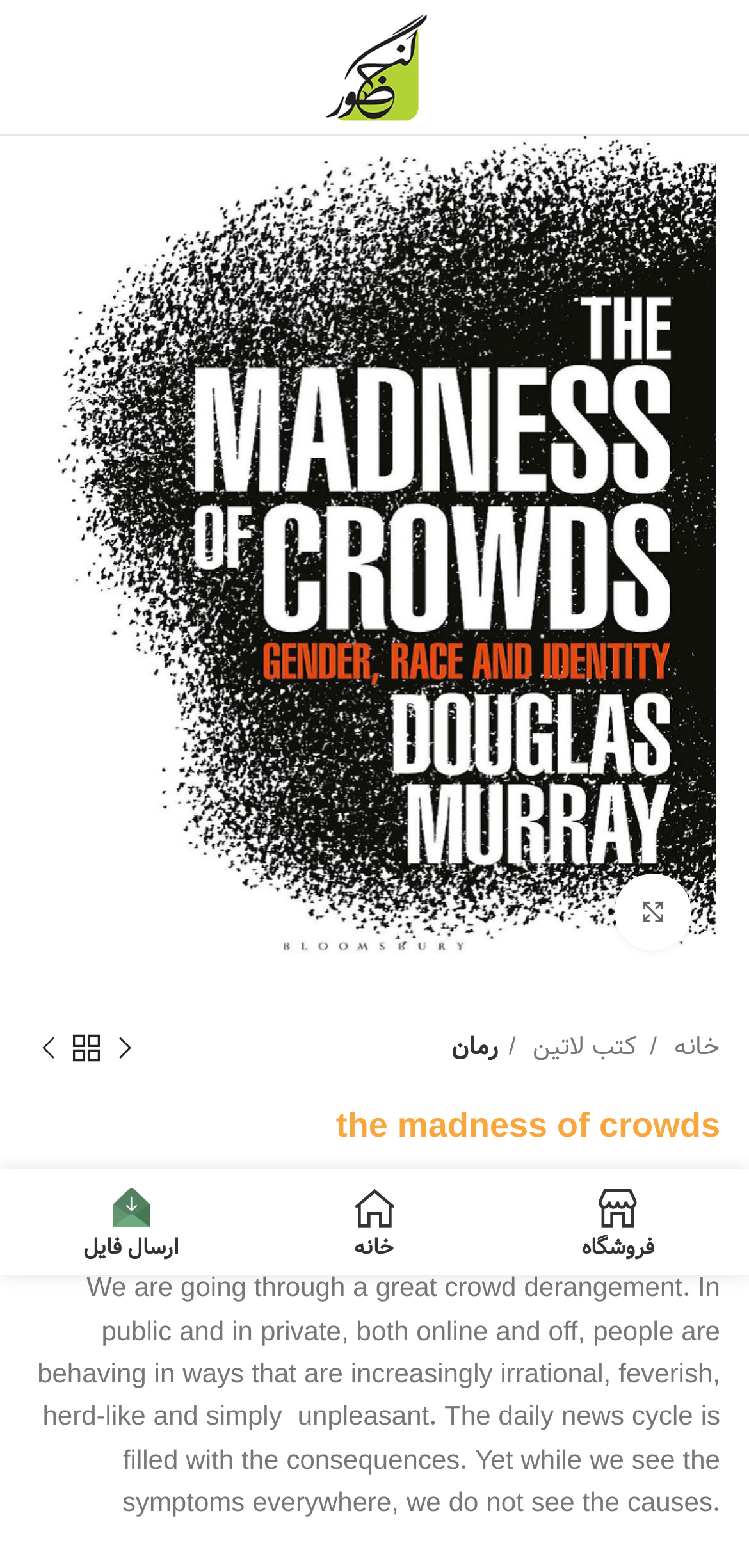Please mark the bounding box coordinates of the area that should be clicked to carry out the instruction: "Click on the 'چاپ گنج حضور' link".

[0.428, 0.028, 0.572, 0.057]